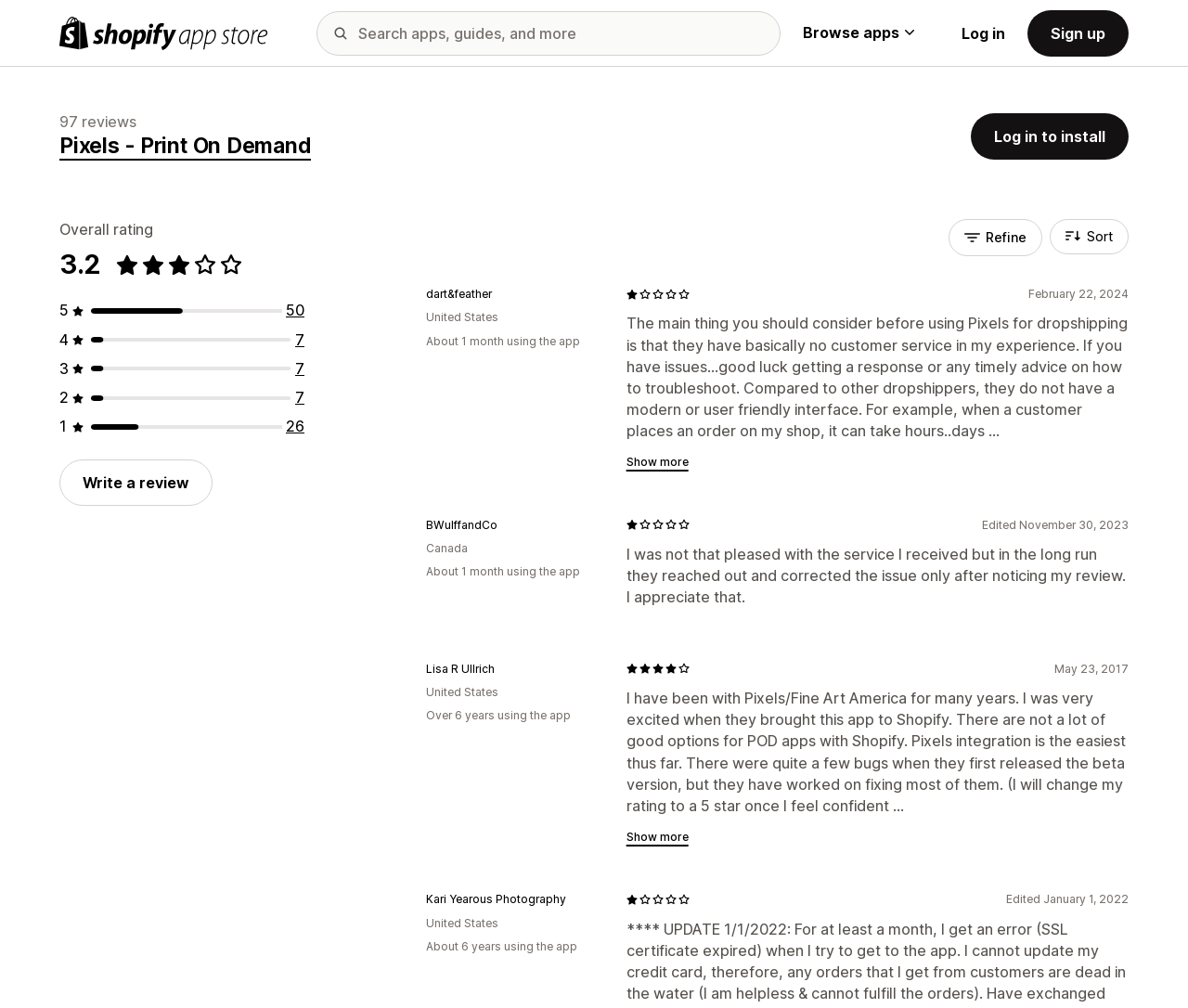Provide the bounding box for the UI element matching this description: "Refine".

[0.798, 0.217, 0.877, 0.254]